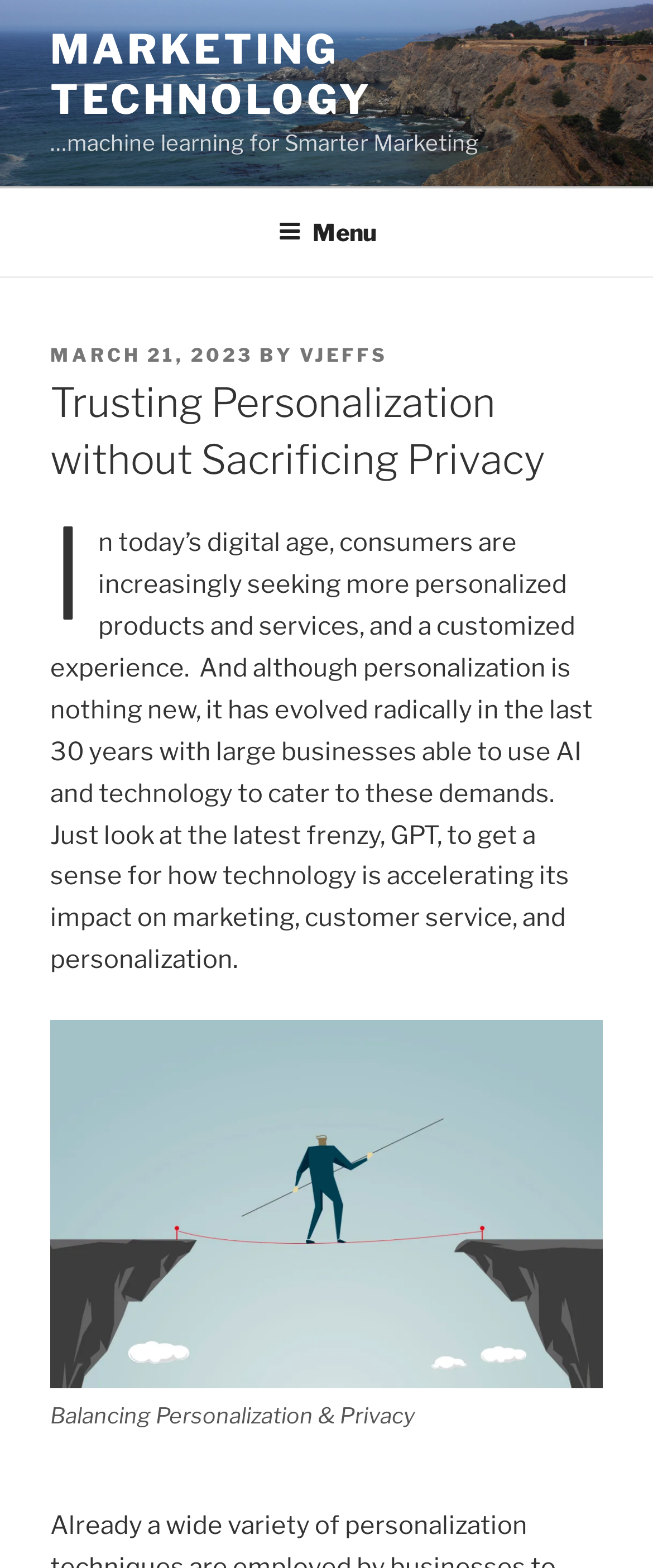What is the date of the posted article?
Please give a detailed answer to the question using the information shown in the image.

I found the date of the posted article by looking at the top menu section, where it says 'POSTED ON' followed by the date 'MARCH 21, 2023'.